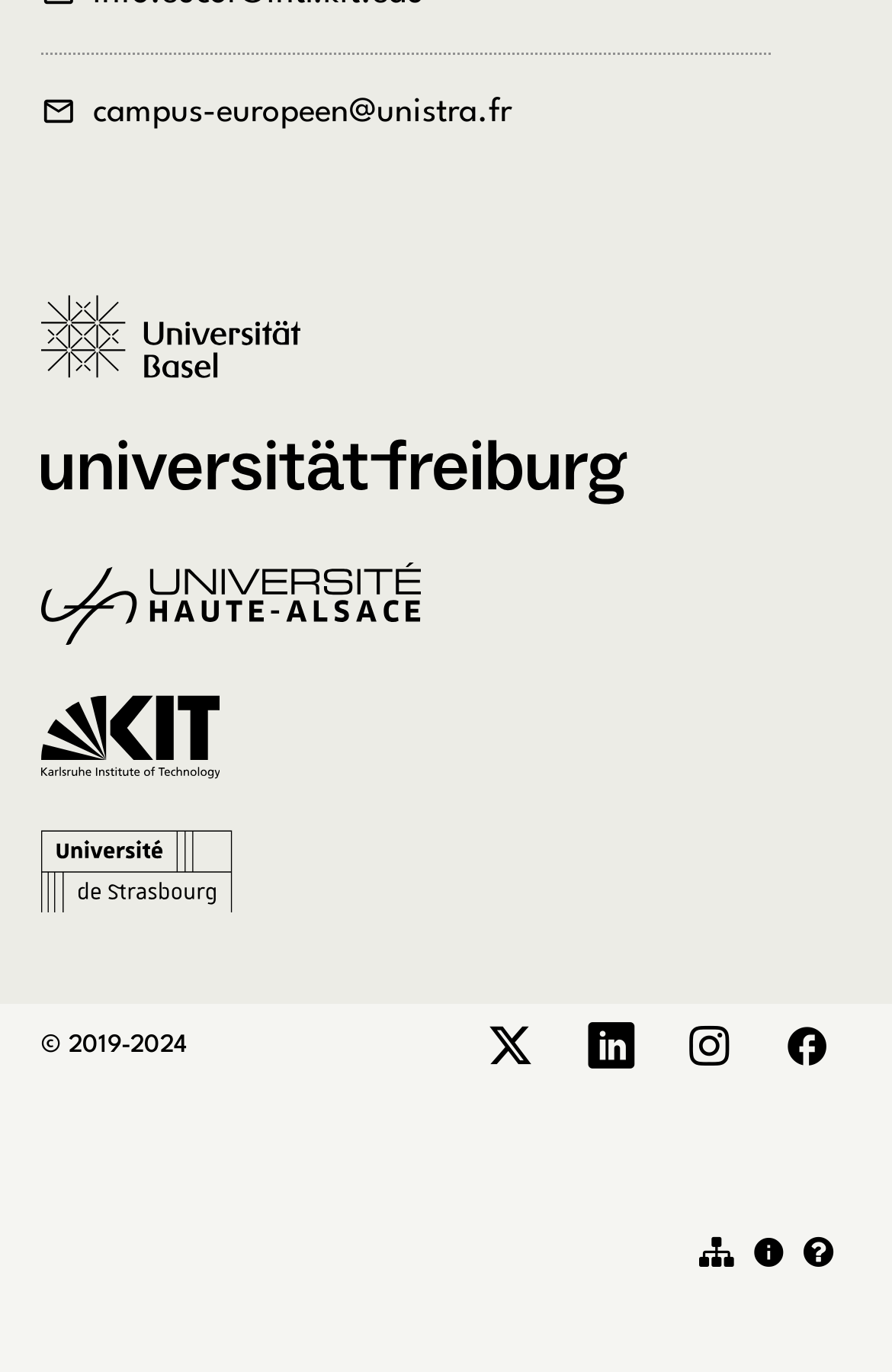Pinpoint the bounding box coordinates of the clickable element to carry out the following instruction: "go to Twitter."

[0.523, 0.732, 0.621, 0.795]